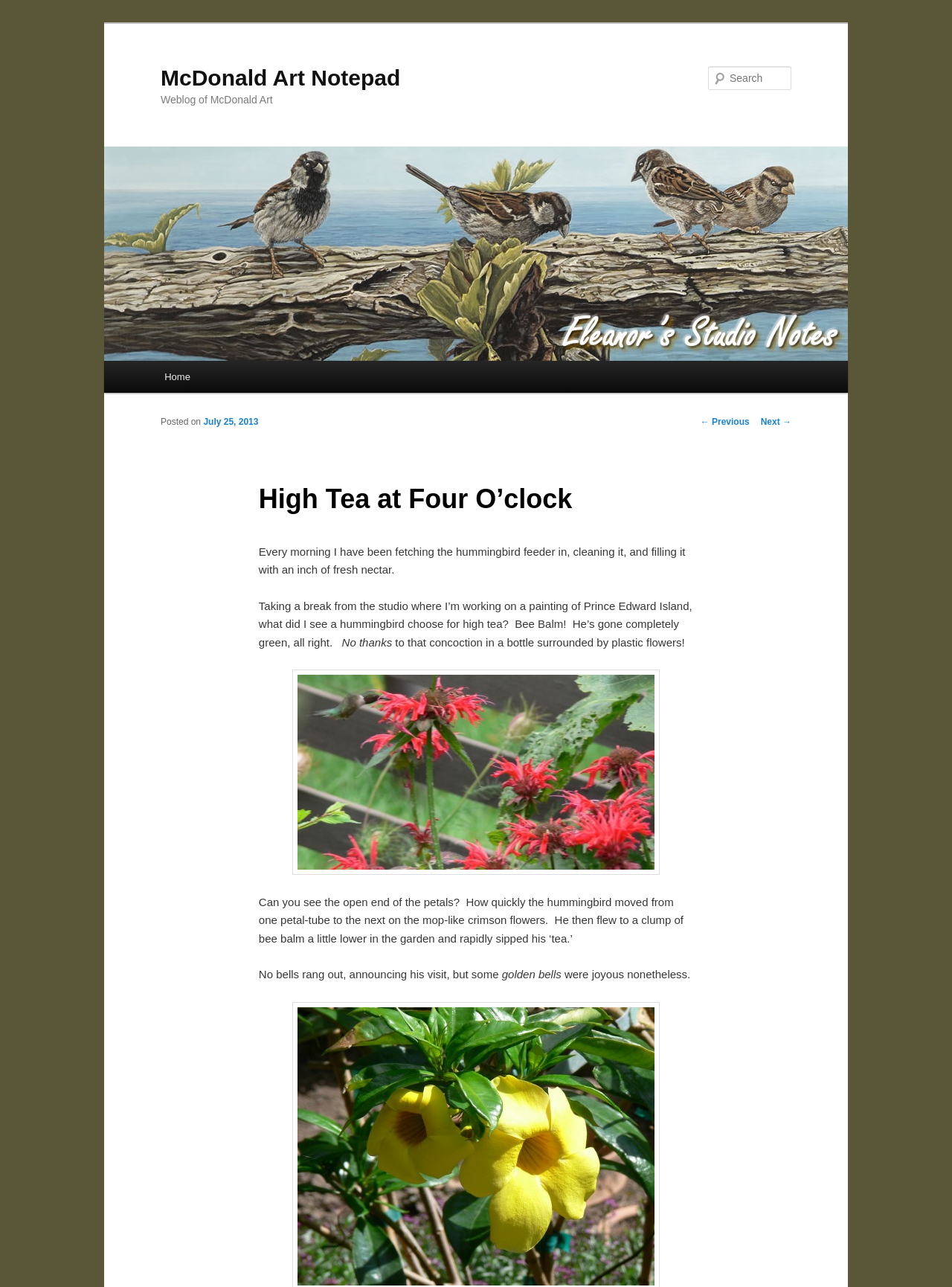What is the author's activity in the morning?
Please give a detailed answer to the question using the information shown in the image.

The author mentions in the text that 'Every morning I have been fetching the hummingbird feeder in, cleaning it, and filling it with an inch of fresh nectar.' This indicates that the author's morning activity involves fetching the hummingbird feeder.